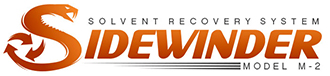Provide a brief response to the question using a single word or phrase: 
What is the model number of the system?

M-2